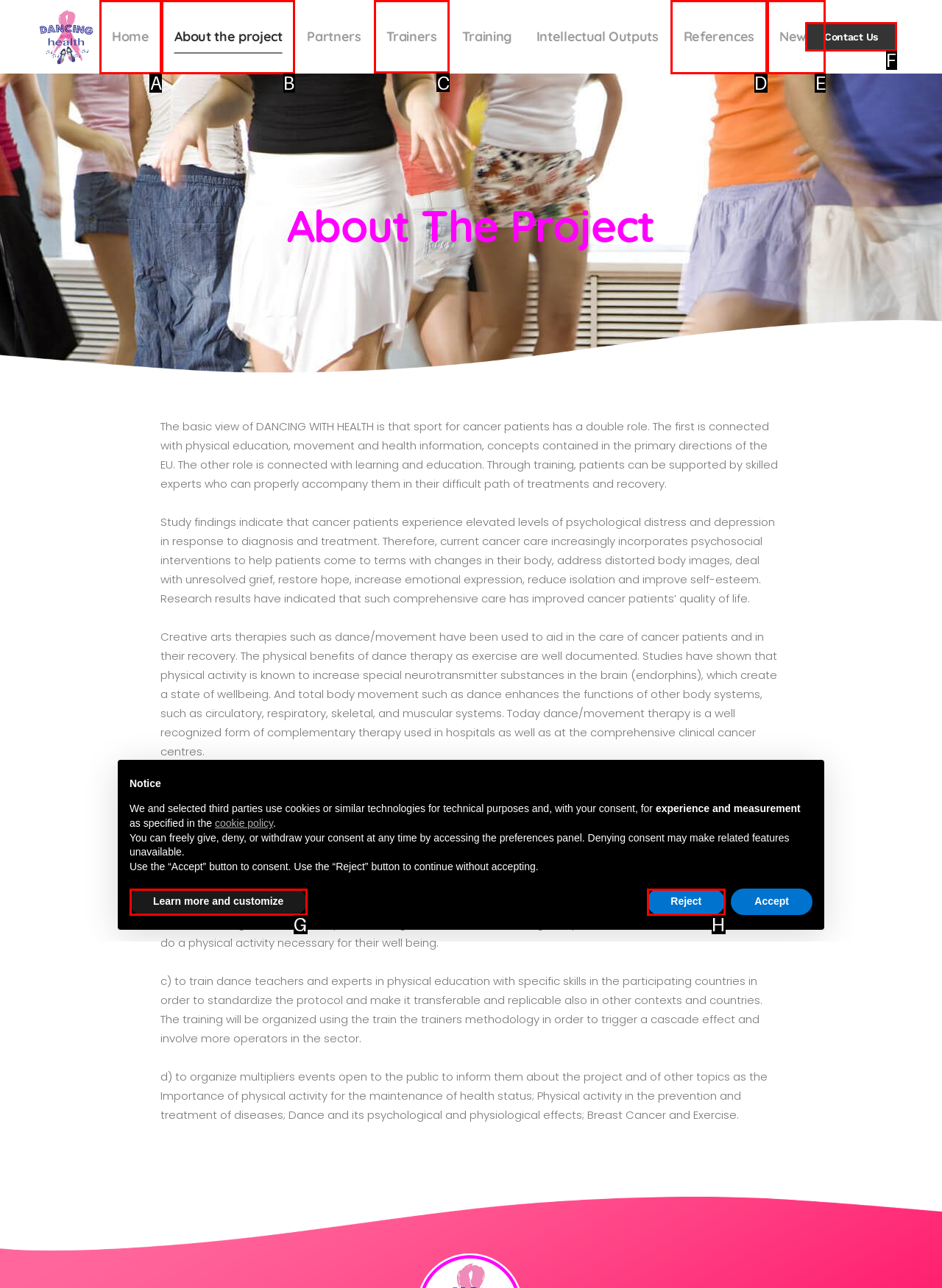Identify the correct UI element to click to achieve the task: Increase quantity.
Answer with the letter of the appropriate option from the choices given.

None